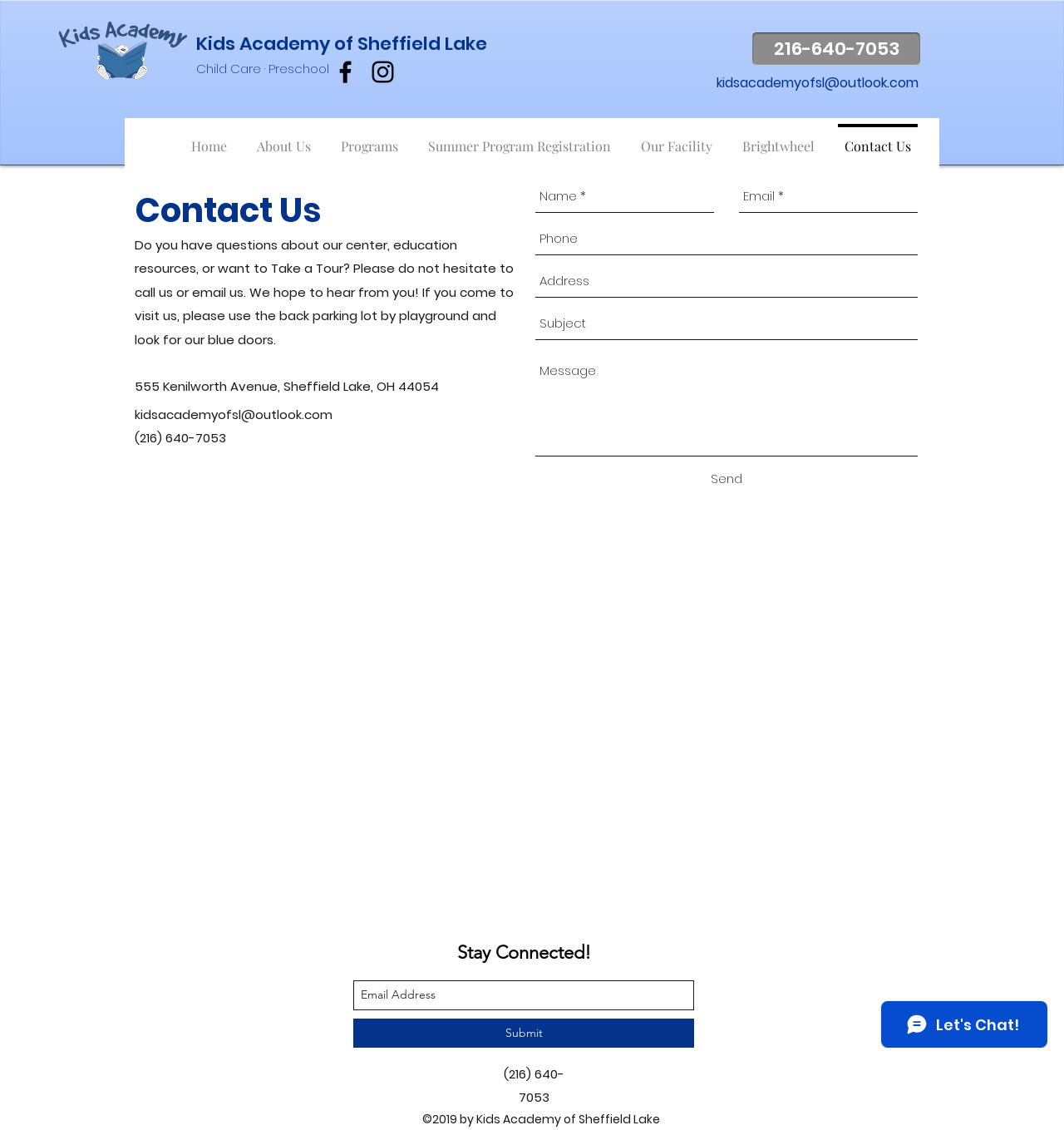What is the social media platform with a blue icon?
Using the image as a reference, give a one-word or short phrase answer.

Facebook